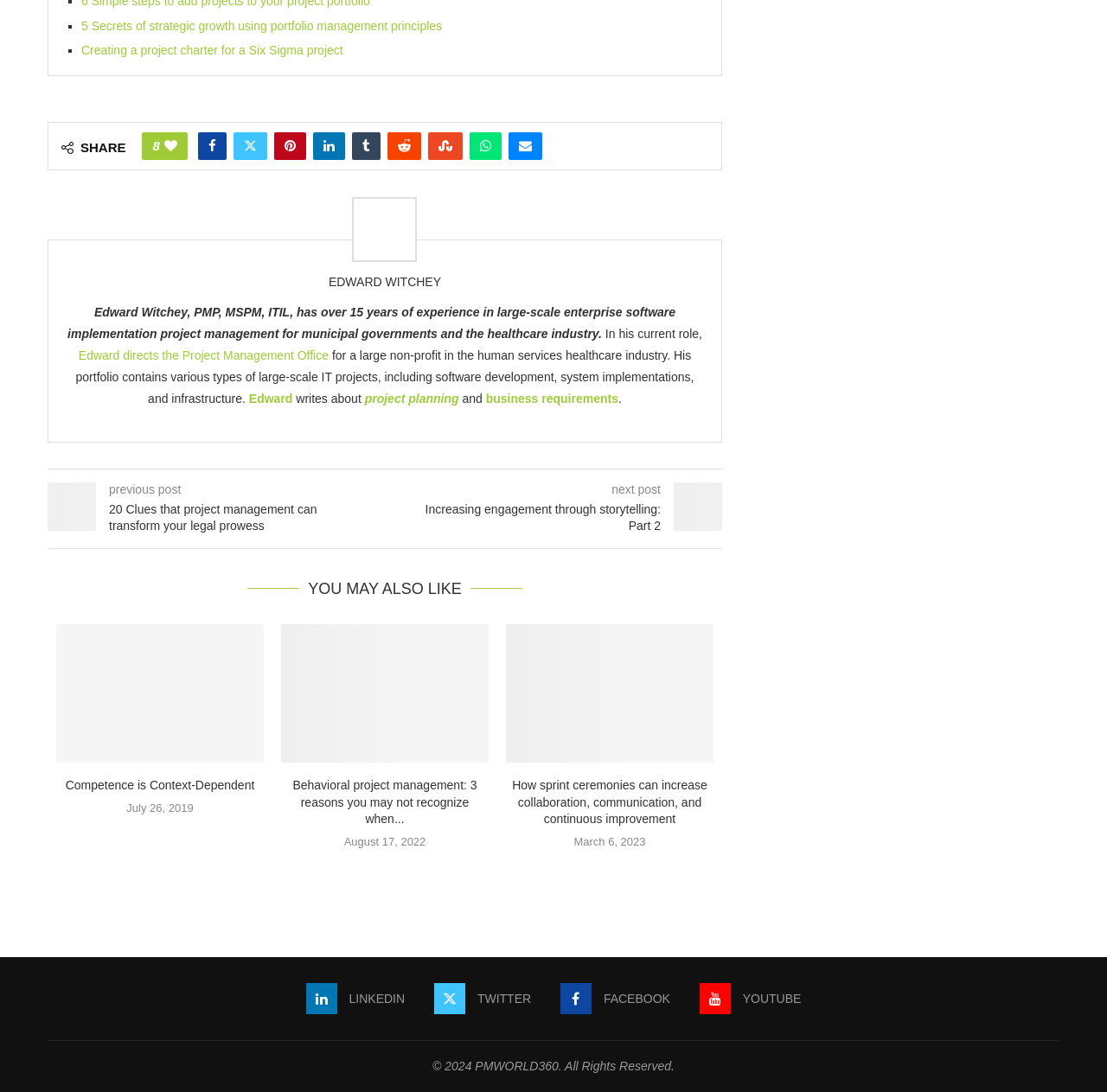How many social media platforms are listed at the bottom of the webpage?
Answer the question with a thorough and detailed explanation.

By examining the webpage, we can see that there are four social media platforms listed at the bottom: Linkedin, Twitter, Facebook, and Youtube.